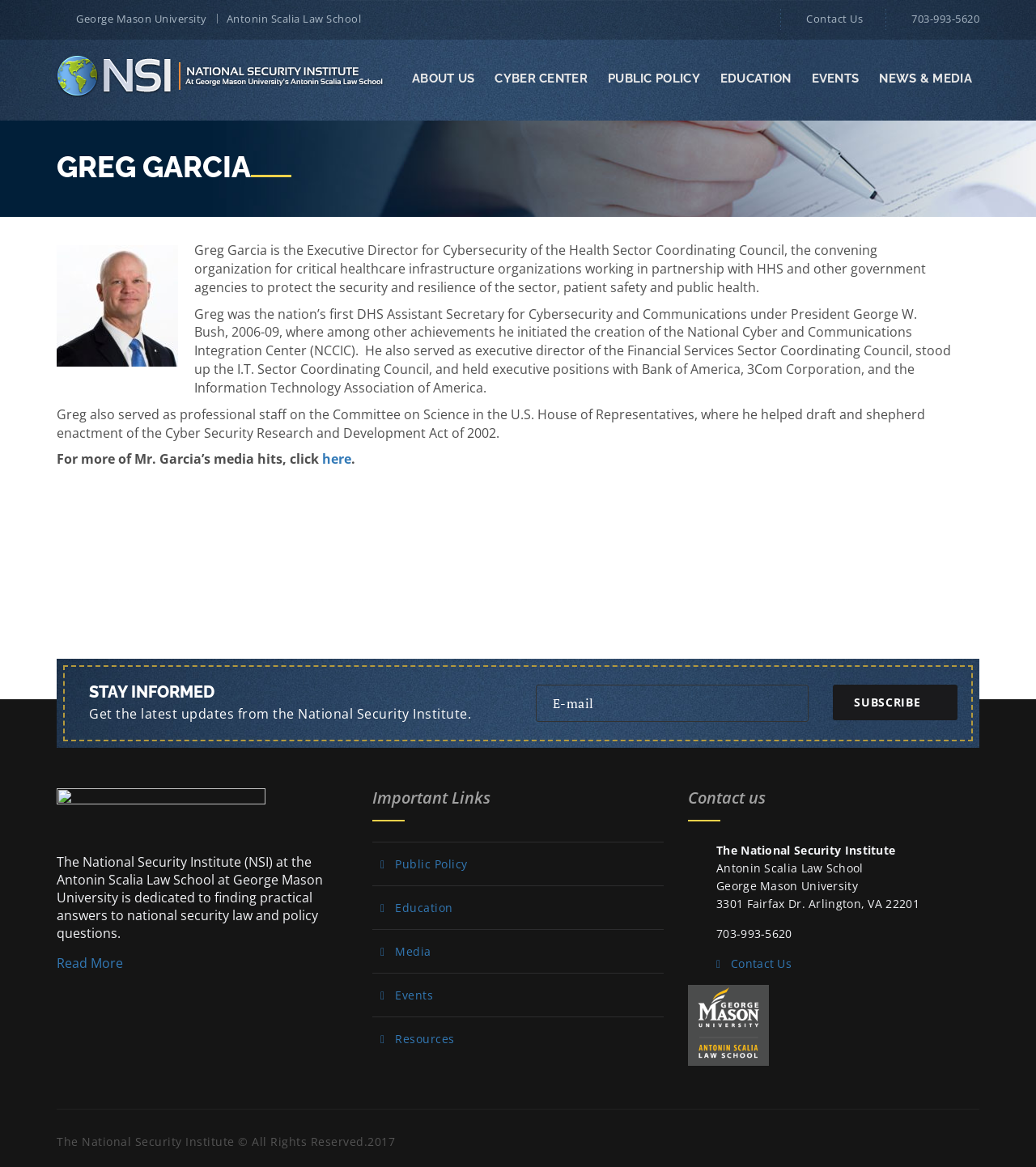Indicate the bounding box coordinates of the clickable region to achieve the following instruction: "Subscribe to the newsletter."

[0.809, 0.588, 0.924, 0.616]